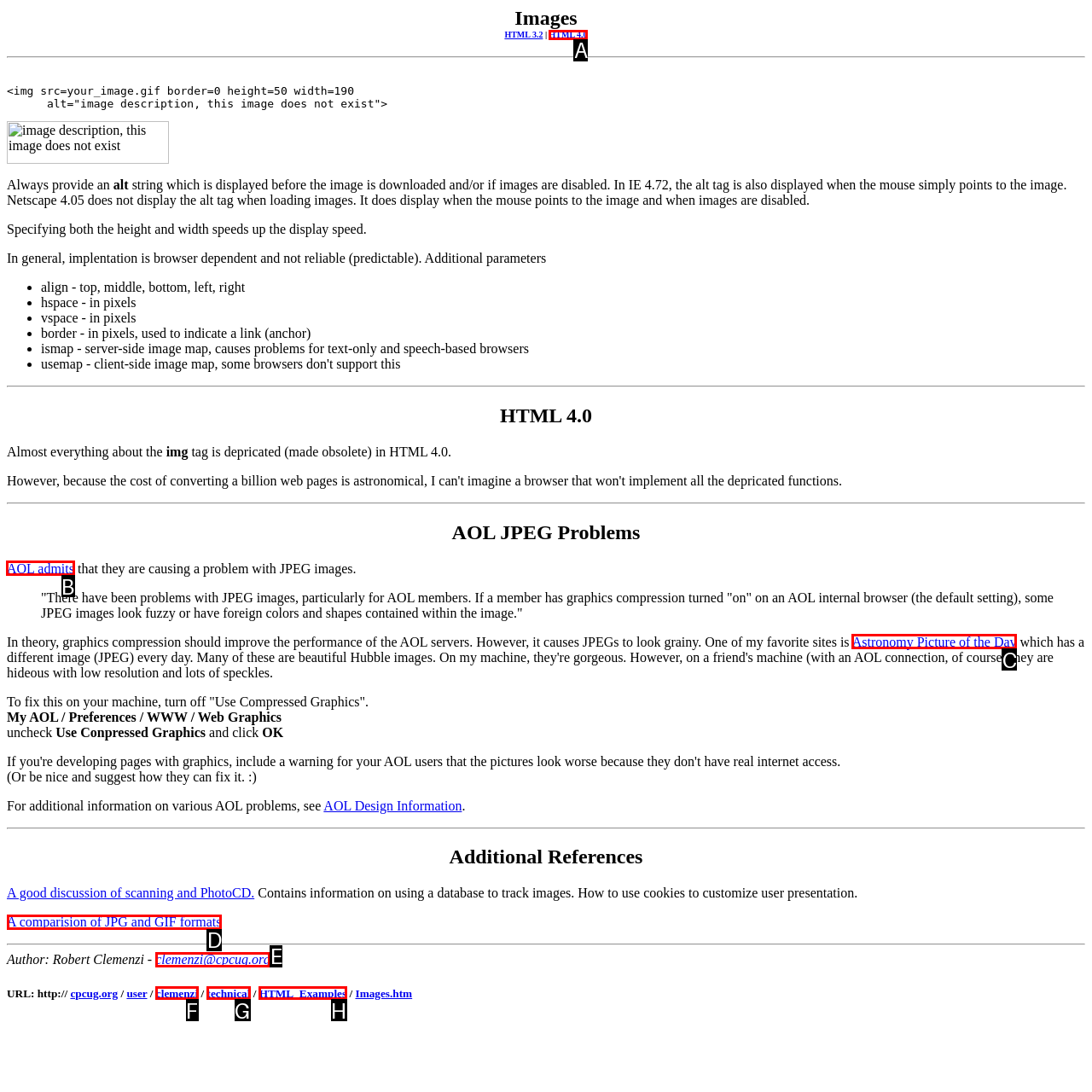Which UI element should be clicked to perform the following task: Check the AOL admits link? Answer with the corresponding letter from the choices.

B